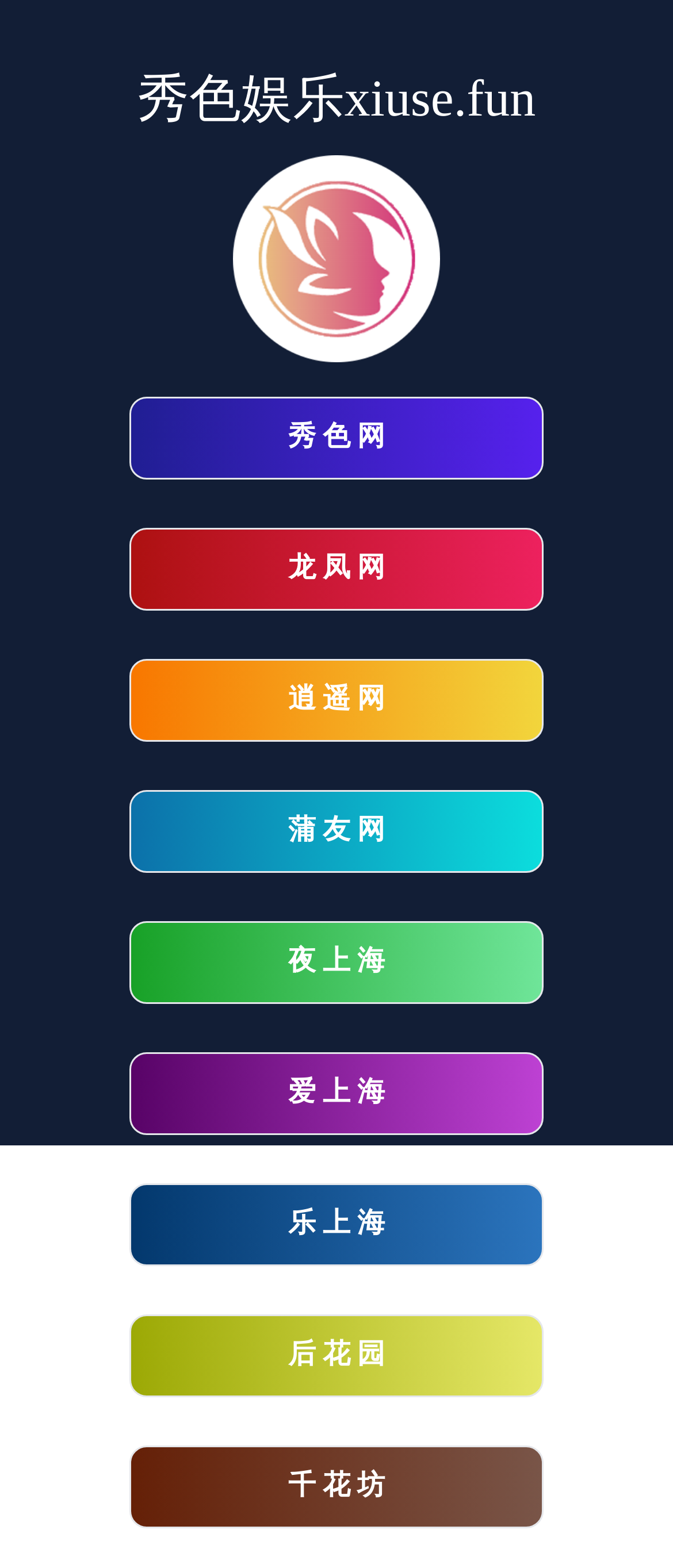Find the bounding box coordinates of the element you need to click on to perform this action: 'Read MALAYSIA RE-ELECTED TO OPCW EXECUTIVE COUNCIL FOR 2024-2026'. The coordinates should be represented by four float values between 0 and 1, in the format [left, top, right, bottom].

None